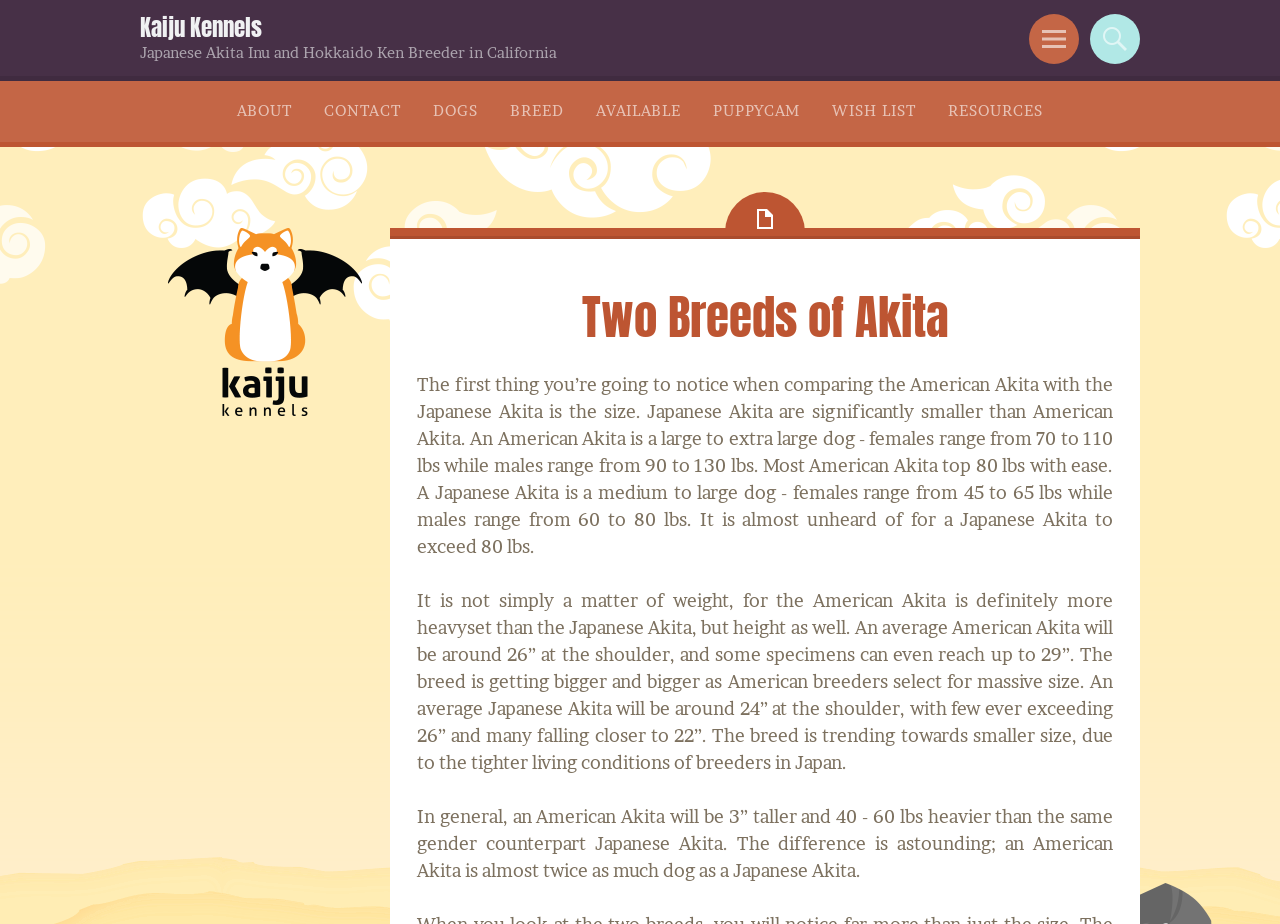Write a detailed summary of the webpage, including text, images, and layout.

The webpage is about Kaiju Kennels, a breeder of Japanese Akita Inu and Hokkaido Ken in California. At the top, there is a heading with the kennel's name, accompanied by a link to the same. Below this, there is a longer heading that describes the kennel's focus.

To the top right, there are several links, including "Menu", "Search", and a series of navigation links such as "ABOUT", "CONTACT", "DOGS", "BREED", "AVAILABLE", "PUPPYCAM", "WISH LIST", and "RESOURCES". These links are arranged horizontally, with "Menu" and "Search" on the far right.

Below these links, there is a prominent header that reads "Two Breeds of Akita". This is followed by three blocks of text that compare the American Akita with the Japanese Akita, discussing their size, weight, and height differences. The text is arranged in a single column, with each block of text below the previous one.